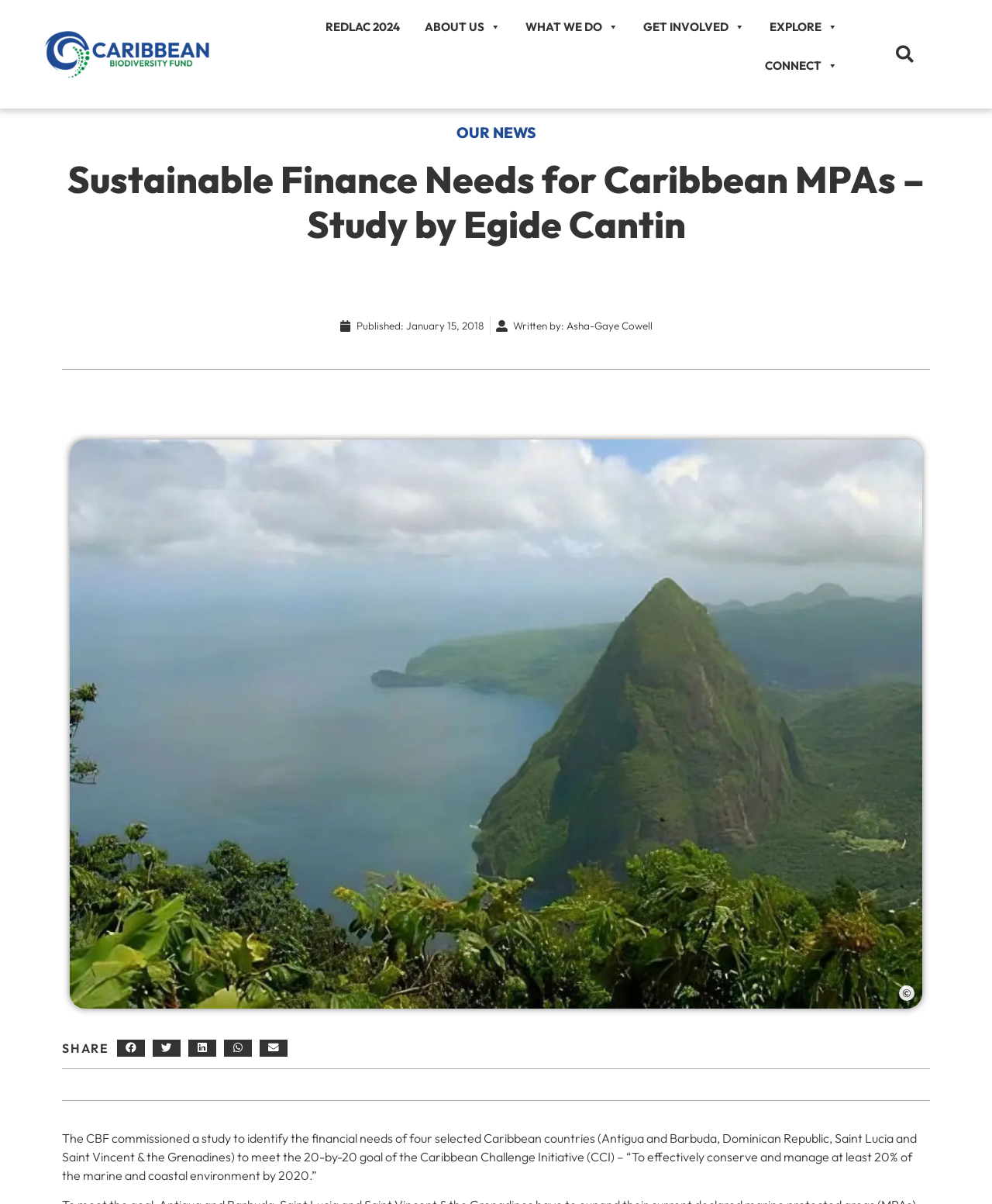How many Caribbean countries are mentioned in the article?
Please elaborate on the answer to the question with detailed information.

I counted the number of Caribbean countries mentioned in the article, which are Antigua and Barbuda, Dominican Republic, Saint Lucia, and Saint Vincent & the Grenadines, so there are 4 countries mentioned.